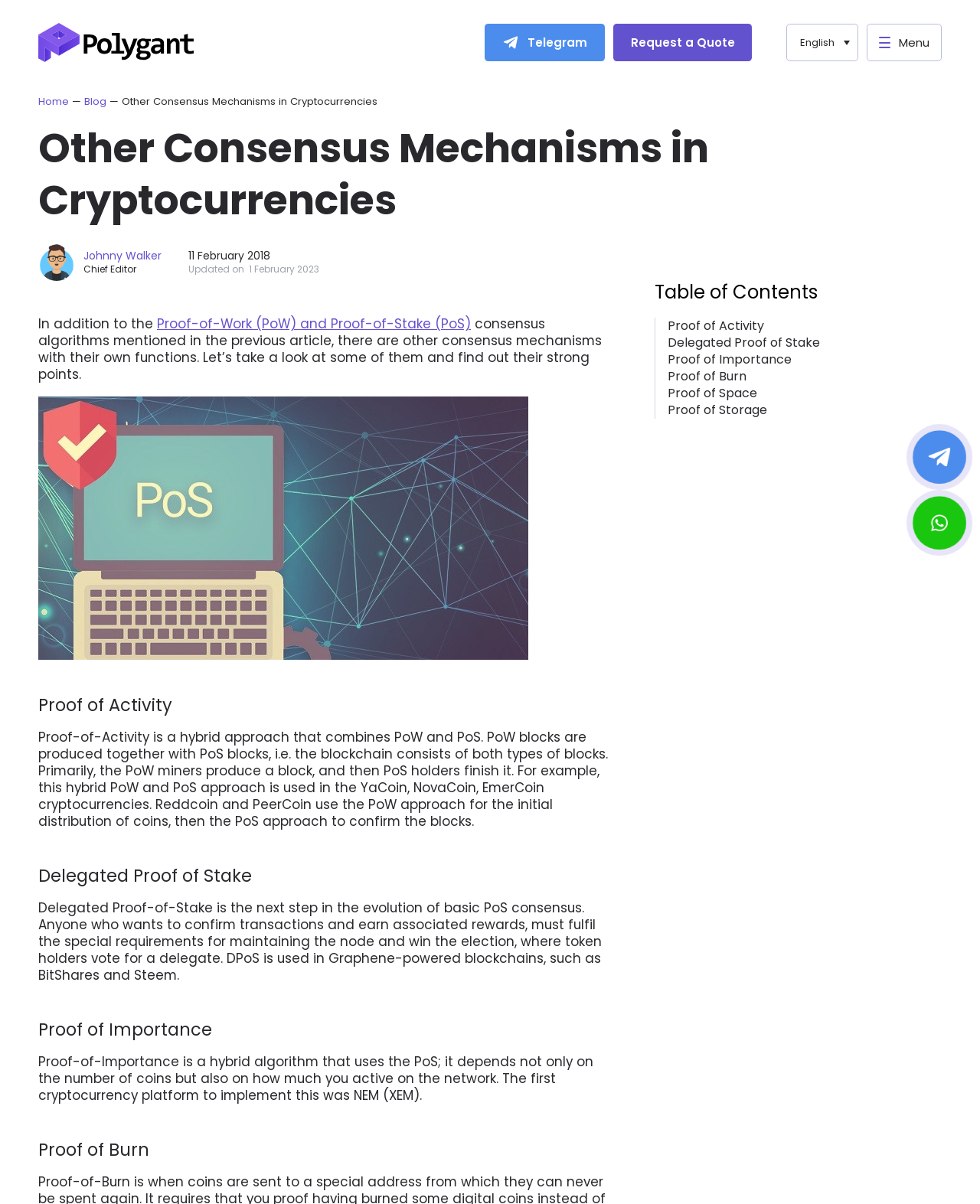Offer an extensive depiction of the webpage and its key elements.

This webpage is about other consensus mechanisms in cryptocurrencies, specifically discussing Proof of Activity, Delegated Proof of Stake, Proof of Importance, Proof of Burn, Proof of Space, and Proof of Storage. 

At the top left corner, there is a logo of Polygant, which is a link, accompanied by an image of the same name. To the right of the logo, there are three links: Telegram, Request a Quote, and English. A menu button is located at the top right corner.

Below the top section, there is a navigation menu with links to Home, Blog, and the current page, Other Consensus Mechanisms in Cryptocurrencies. 

The main content of the webpage starts with a heading of the same title, followed by an image of an avatar, and the author's name, Johnny Walker, who is the Chief Editor. The article was published on 11 February 2018 and updated on 1 February 2023.

The article begins by introducing other consensus mechanisms beyond Proof-of-Work (PoW) and Proof-of-Stake (PoS). It then explains each of the mechanisms in separate sections, including Proof of Activity, Delegated Proof of Stake, Proof of Importance, Proof of Burn, Proof of Space, and Proof of Storage. Each section has a heading and a descriptive paragraph.

On the right side of the article, there is a table of contents with links to each of the consensus mechanisms discussed in the article. At the bottom of the webpage, there are two rows of social media links, each with an image.